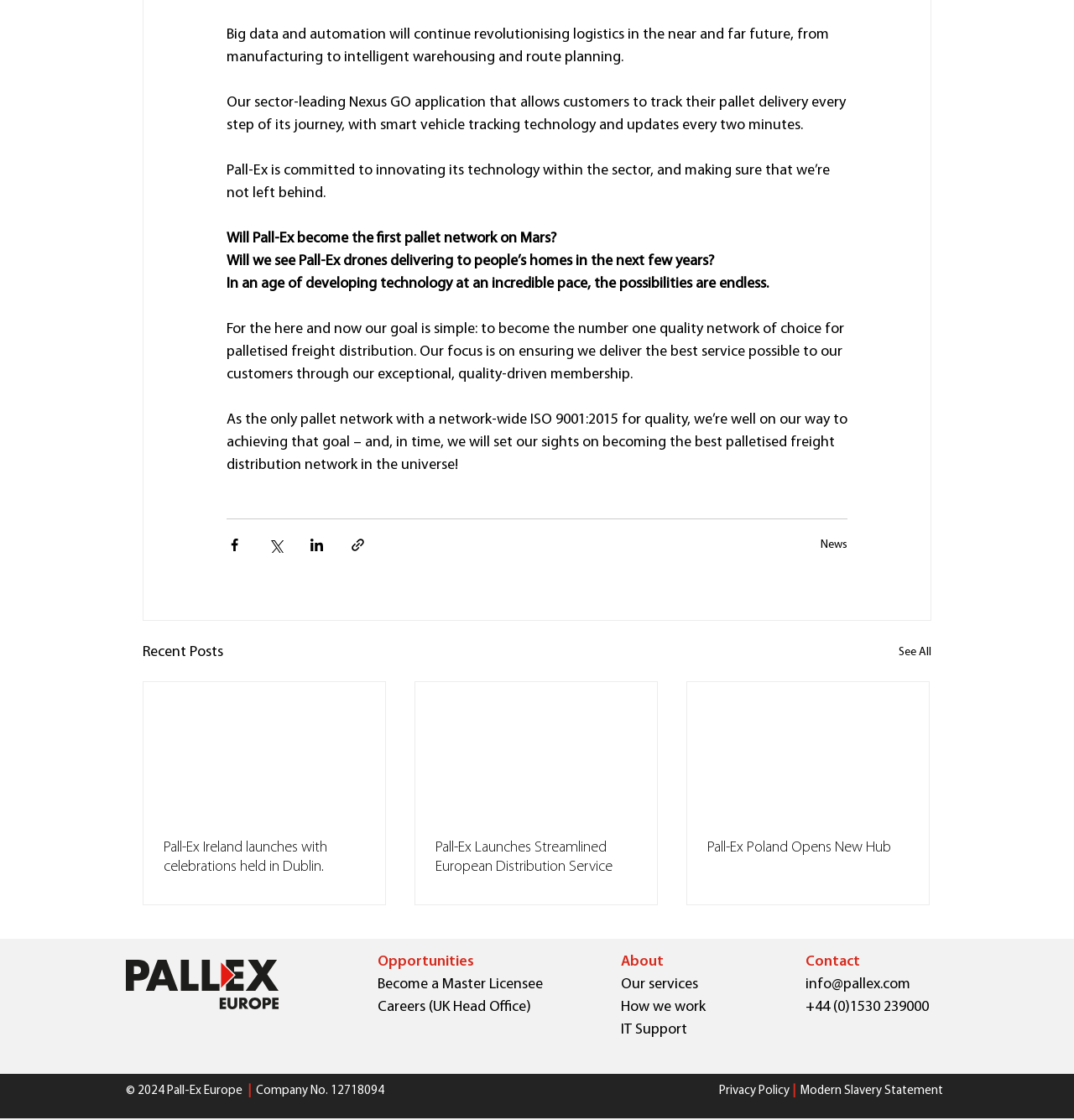What is the standard achieved by Pall-Ex?
Answer the question with detailed information derived from the image.

The text 'As the only pallet network with a network-wide ISO 9001:2015 for quality...' indicates that Pall-Ex has achieved the ISO 9001:2015 standard.